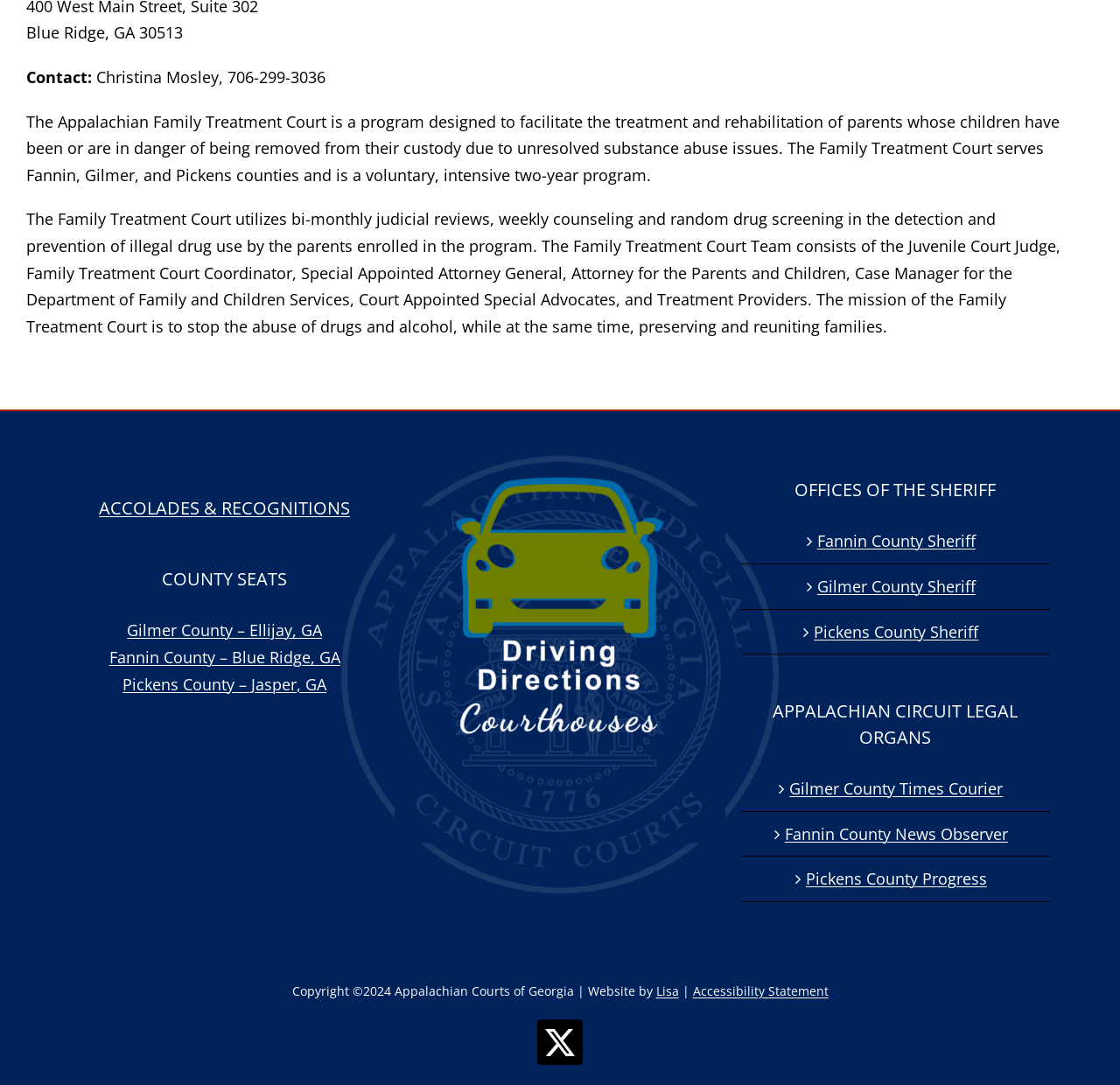How many counties are served by the Family Treatment Court?
Based on the screenshot, provide your answer in one word or phrase.

3